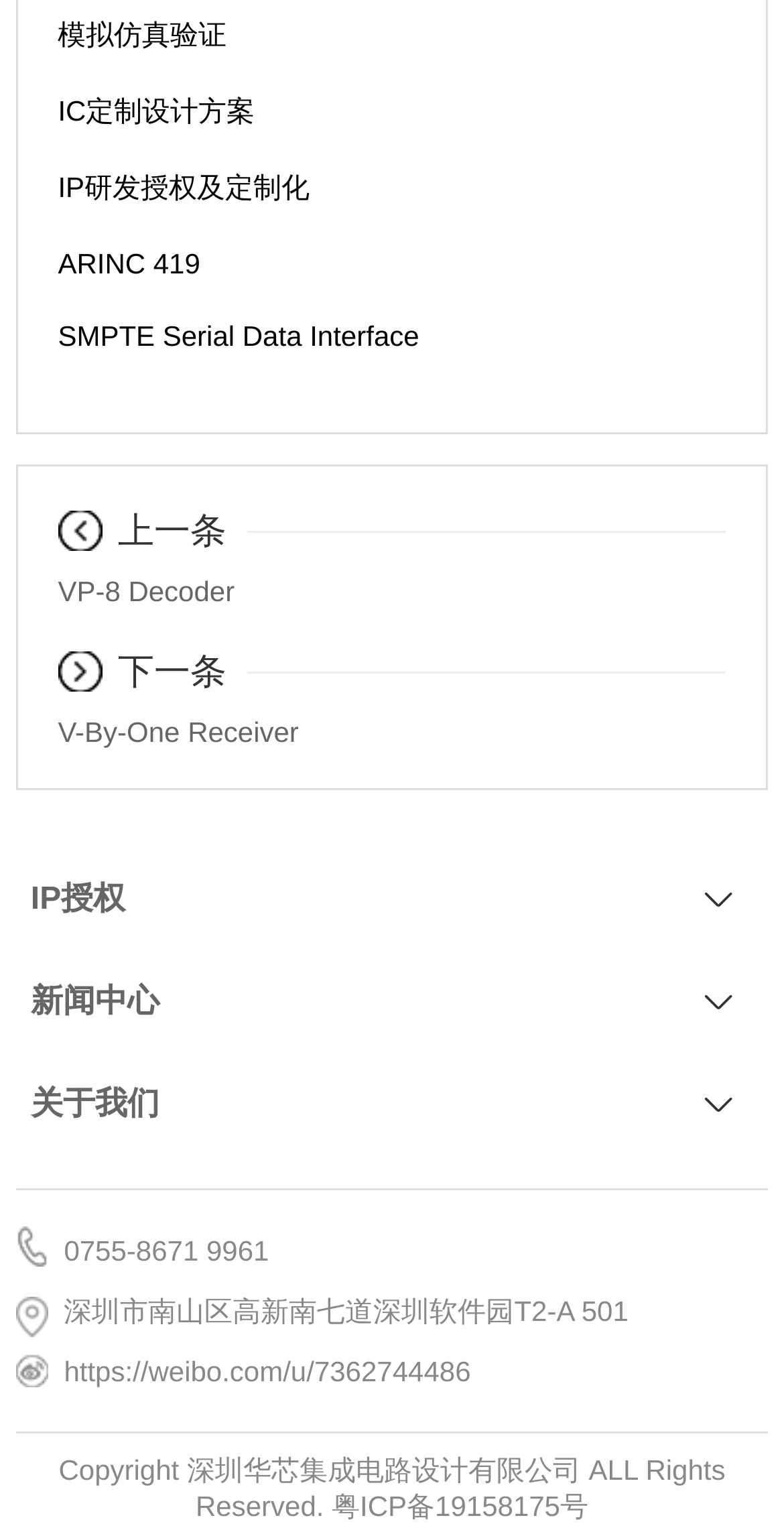Analyze the image and answer the question with as much detail as possible: 
What is the title of the first product?

I looked at the headings on the webpage and found that the first product is titled 'VP-8 Decoder', which is a link.